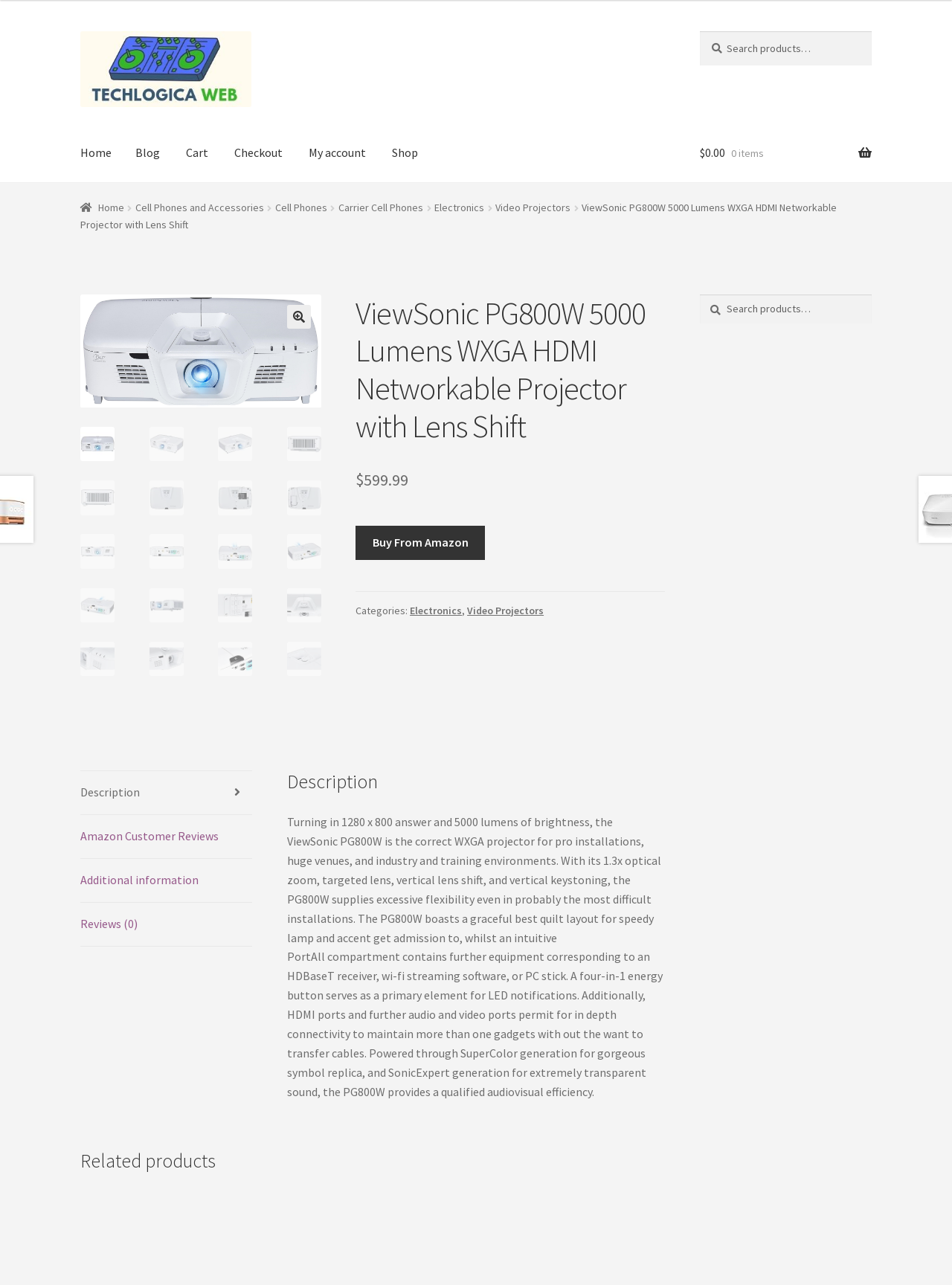Please indicate the bounding box coordinates of the element's region to be clicked to achieve the instruction: "View product details". Provide the coordinates as four float numbers between 0 and 1, i.e., [left, top, right, bottom].

[0.084, 0.156, 0.879, 0.18]